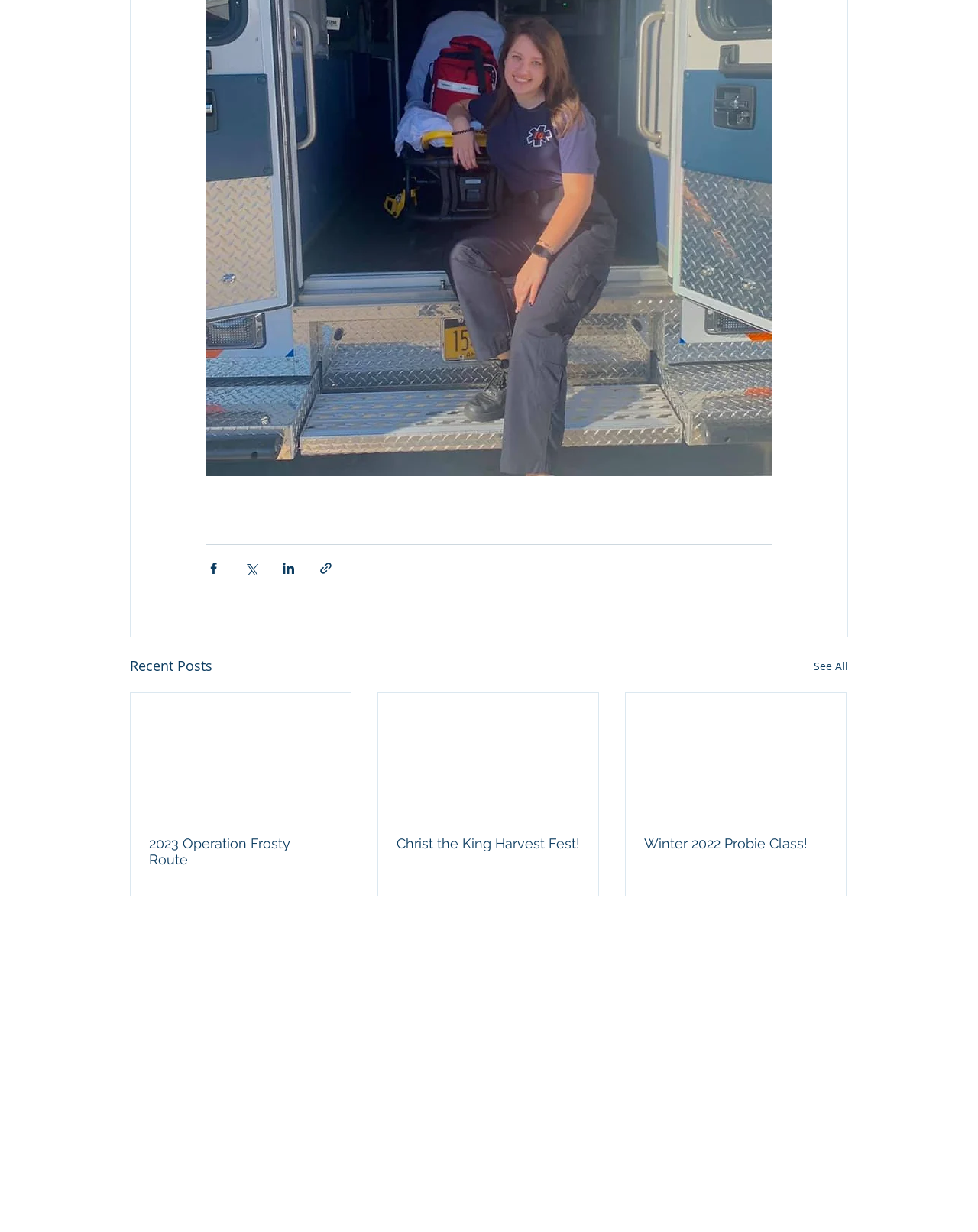How many recent posts are displayed?
Analyze the image and provide a thorough answer to the question.

I counted the number of article elements under the 'Recent Posts' heading and found that there are 3 recent posts displayed.